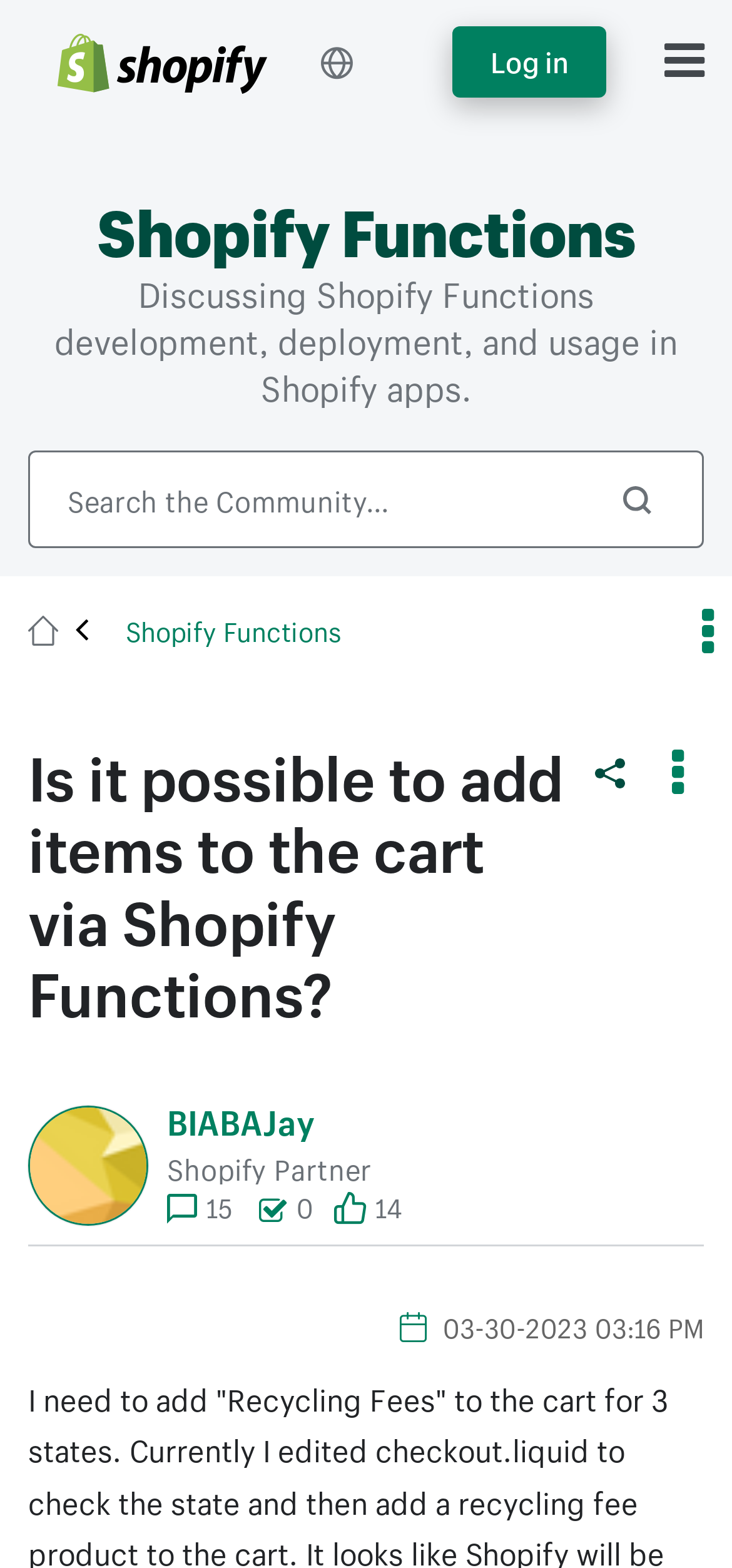When was the question posted?
Provide a concise answer using a single word or phrase based on the image.

03-30-2023 03:16 PM